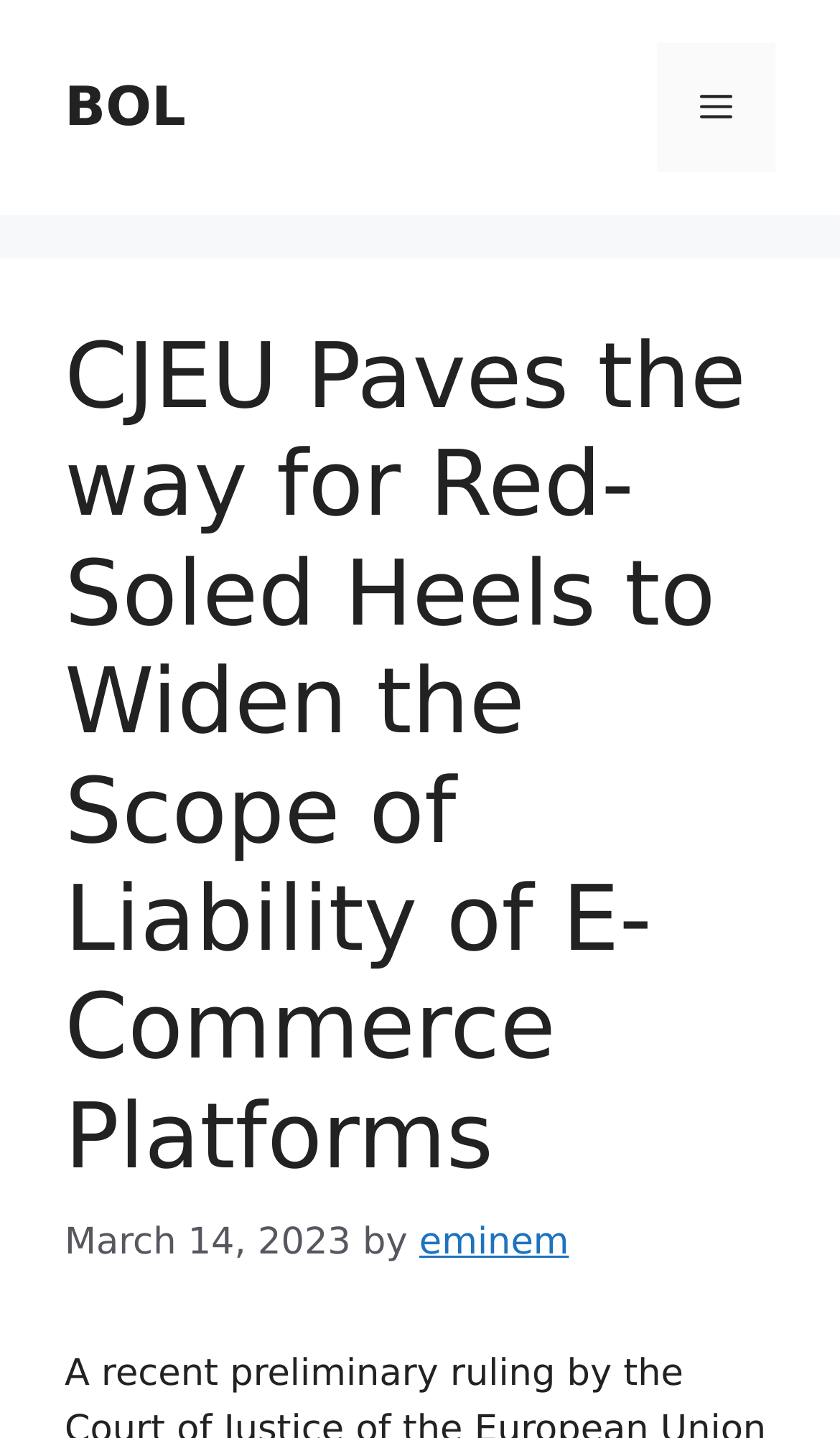Extract the primary heading text from the webpage.

CJEU Paves the way for Red-Soled Heels to Widen the Scope of Liability of E-Commerce Platforms